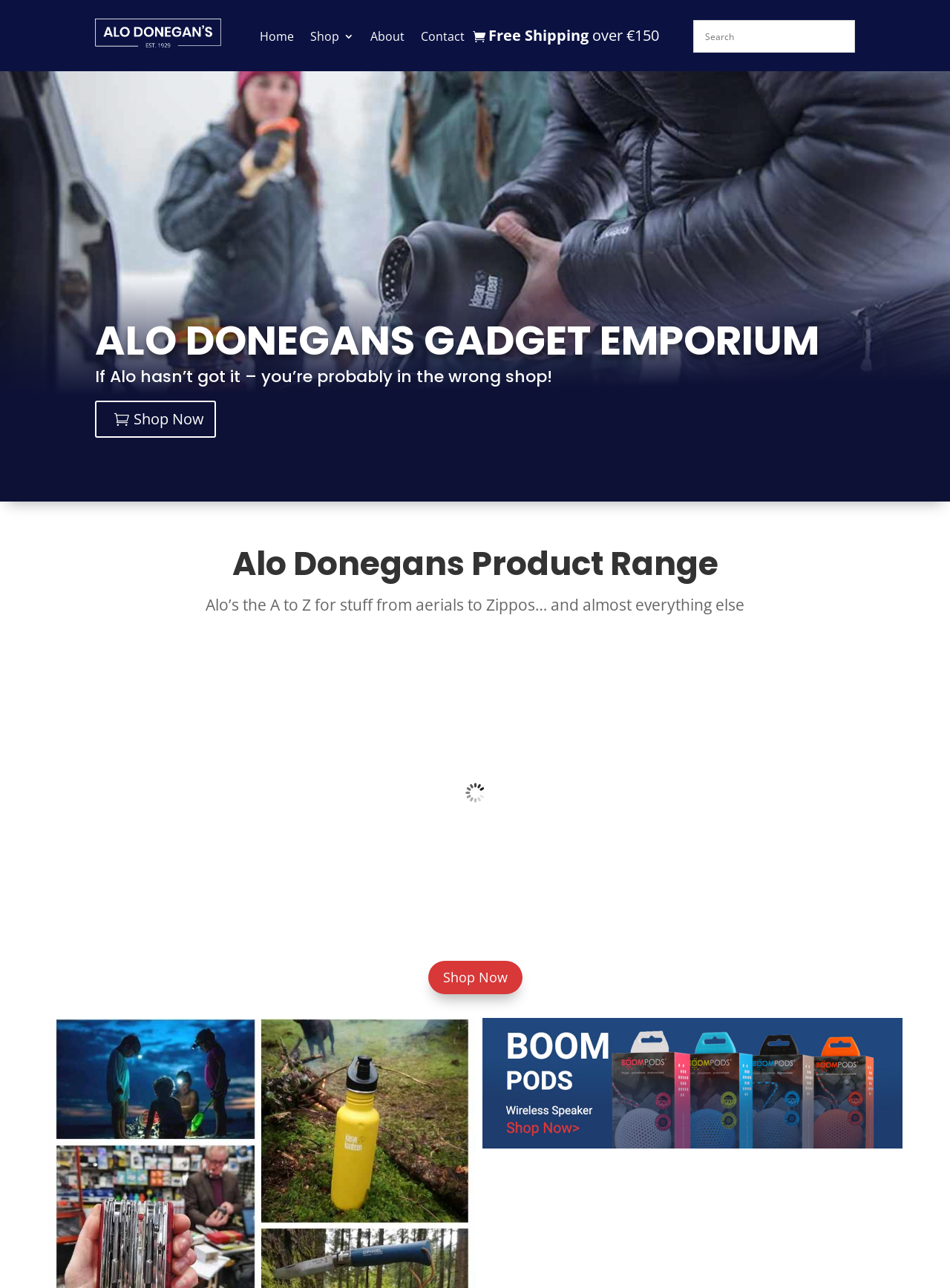Create a full and detailed caption for the entire webpage.

The webpage appears to be an e-commerce website for Alo Donegan's & Sons, an outdoor gadgets shop. At the top, there are several links to navigate to different sections of the website, including "Home", "Shop 3", "About", and "Contact". Next to these links, there is a notification about free shipping on orders over €150.

Below the navigation links, there is a prominent heading that reads "ALO DONEGANS GADGET EMPORIUM". Underneath this heading, there is a tagline that says "If Alo hasn’t got it – you’re probably in the wrong shop!". A "Shop Now" button is placed to the right of this tagline.

Further down, there is another heading that reads "Alo Donegans Product Range", followed by a descriptive text that explains the wide range of products available at the shop. On the right side of this section, there is a small loader image.

The main content of the webpage appears to be a product listing section. There is a link to a specific product, "Klean Kanteen Insulated TKCanister 32oz (946ml)", with its price listed as €46.00. Below this product listing, there is a "Shop Now" button. At the very bottom of the page, there is another link, although its purpose is unclear.

Throughout the webpage, there are several search-related elements, including a search box and a magnifying glass icon.